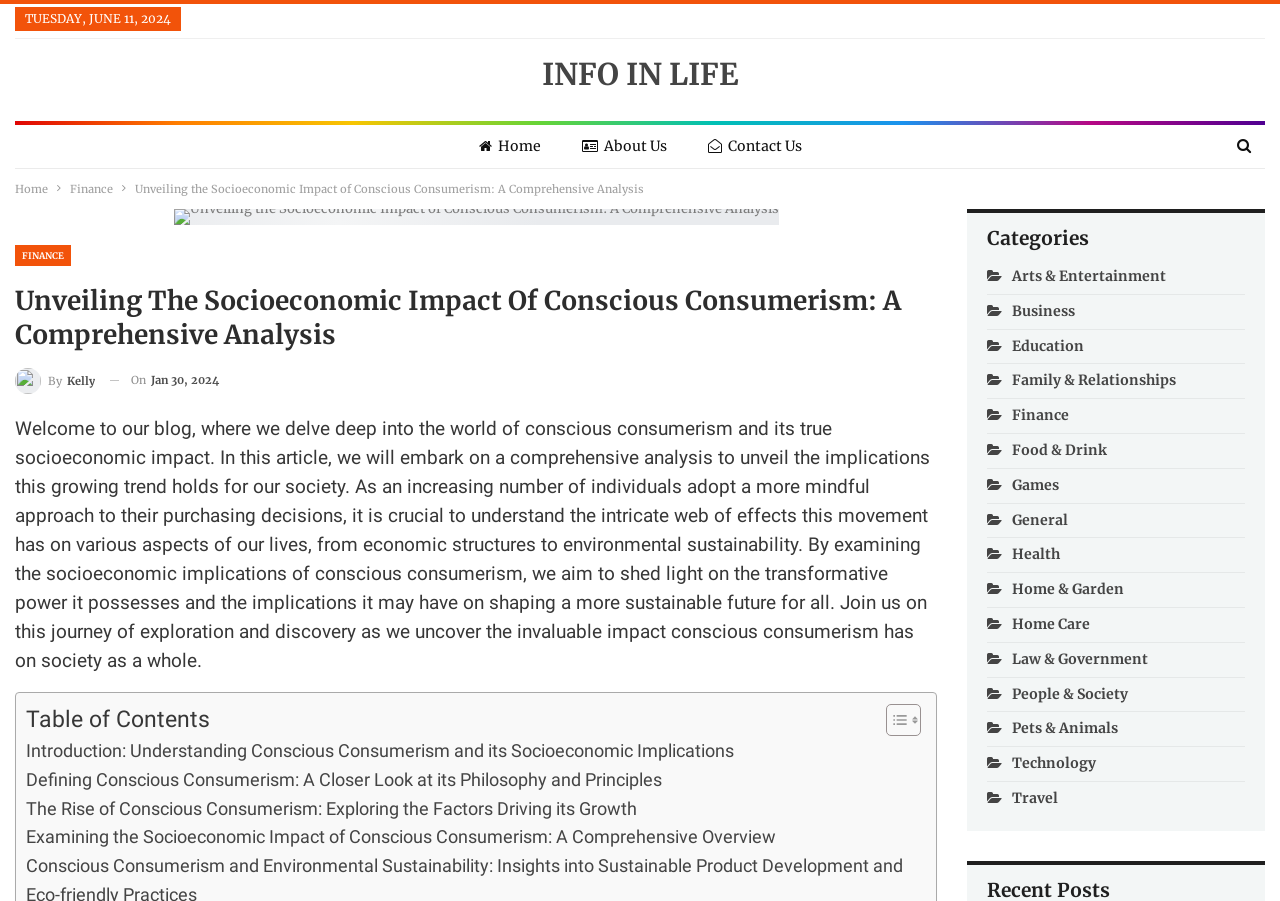Please specify the coordinates of the bounding box for the element that should be clicked to carry out this instruction: "Go to the 'FINANCE' category". The coordinates must be four float numbers between 0 and 1, formatted as [left, top, right, bottom].

[0.012, 0.272, 0.055, 0.296]